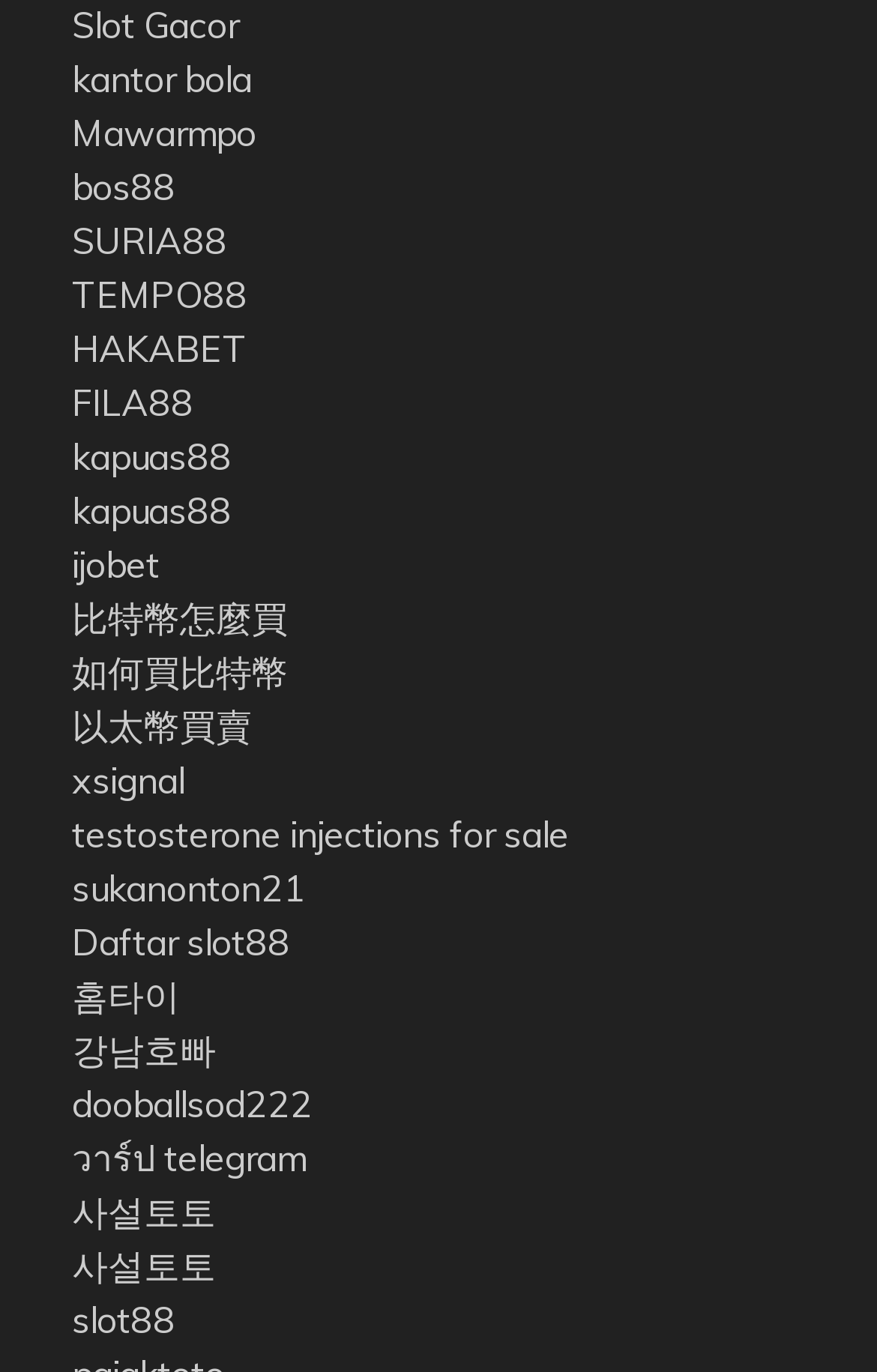Identify the bounding box coordinates of the HTML element based on this description: "testosterone injections for sale".

[0.082, 0.591, 0.649, 0.624]